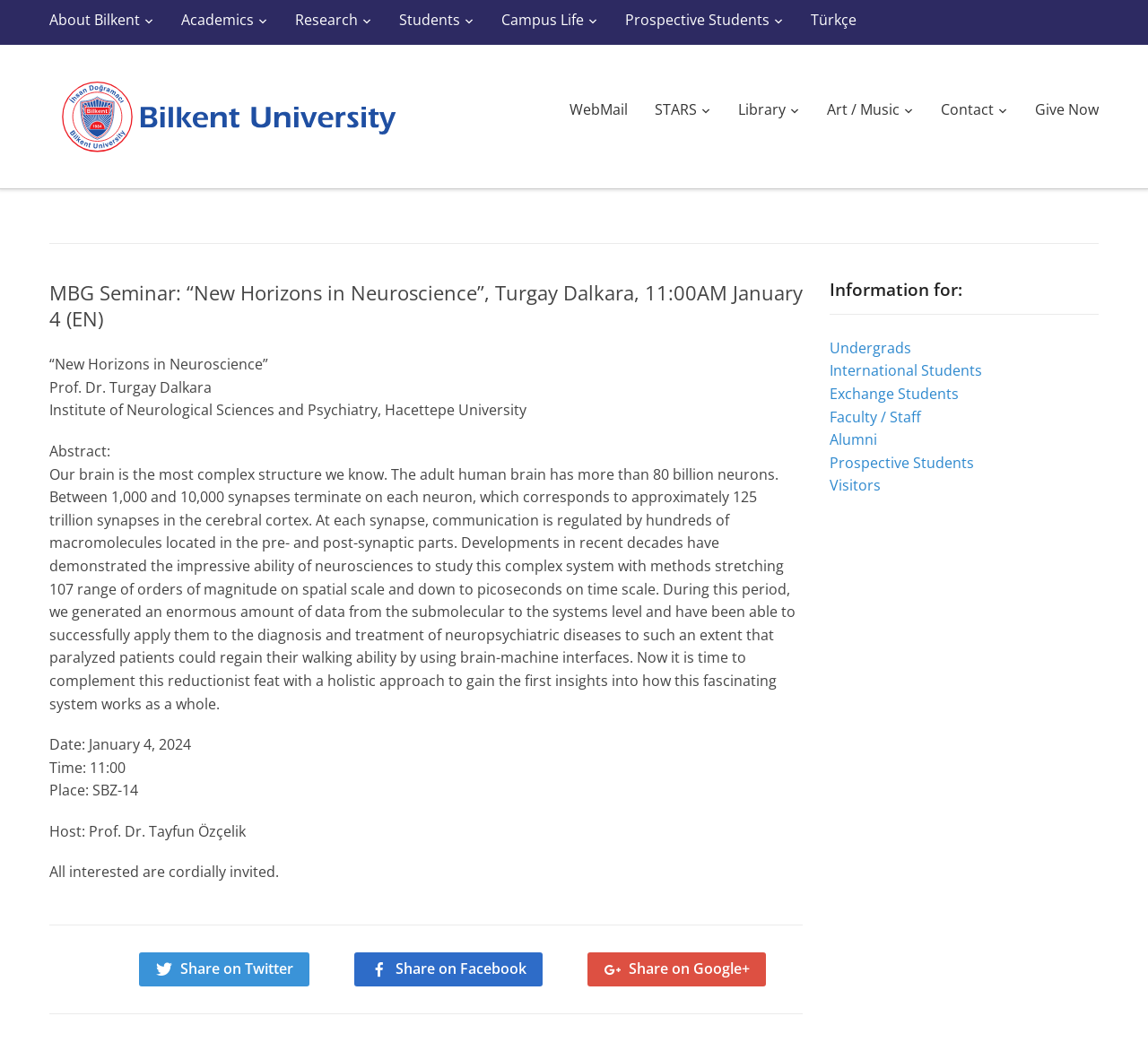What is the topic of the MBG Seminar?
Please provide a single word or phrase as your answer based on the screenshot.

New Horizons in Neuroscience